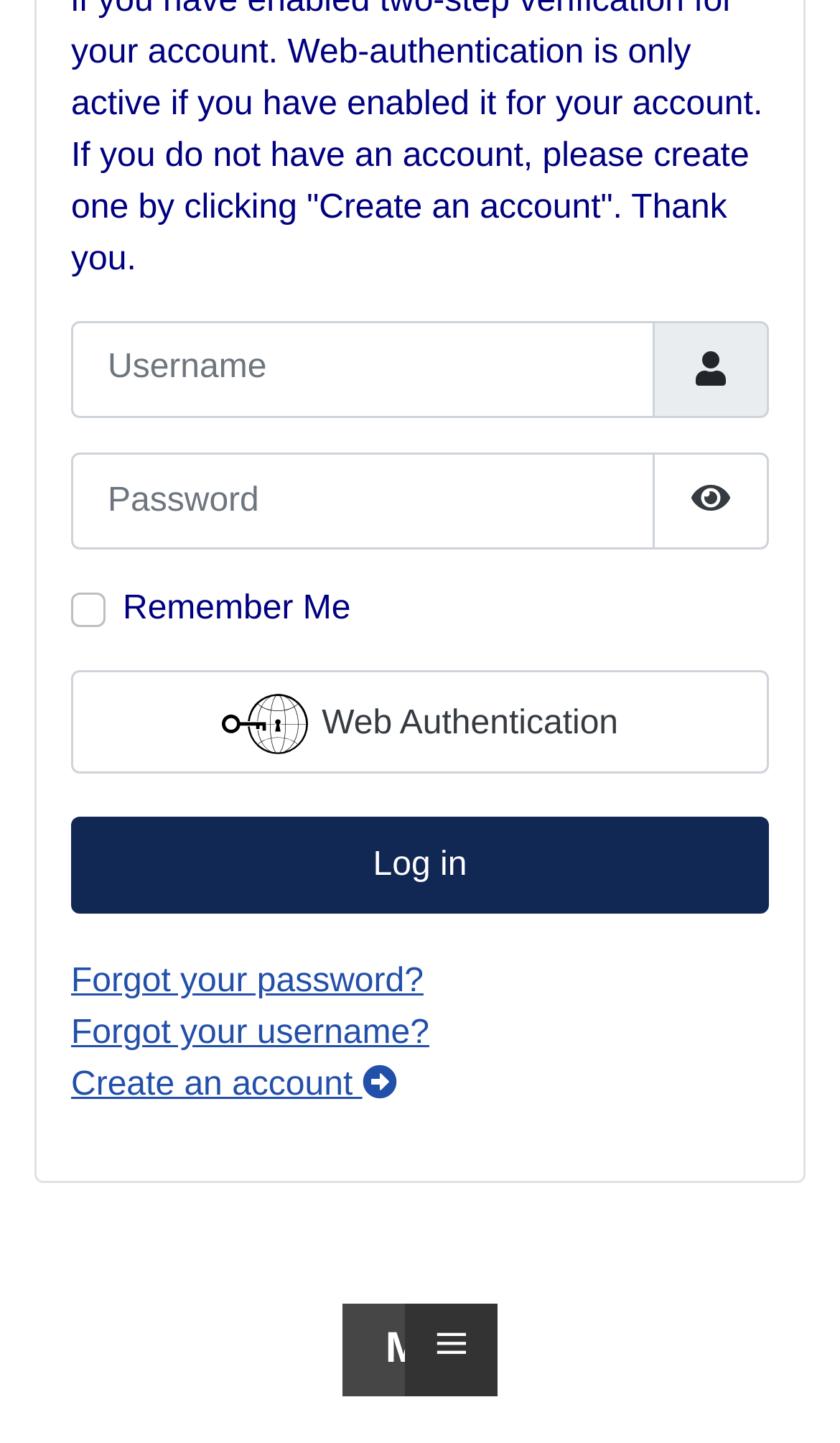Kindly provide the bounding box coordinates of the section you need to click on to fulfill the given instruction: "Click log in".

[0.085, 0.566, 0.915, 0.634]